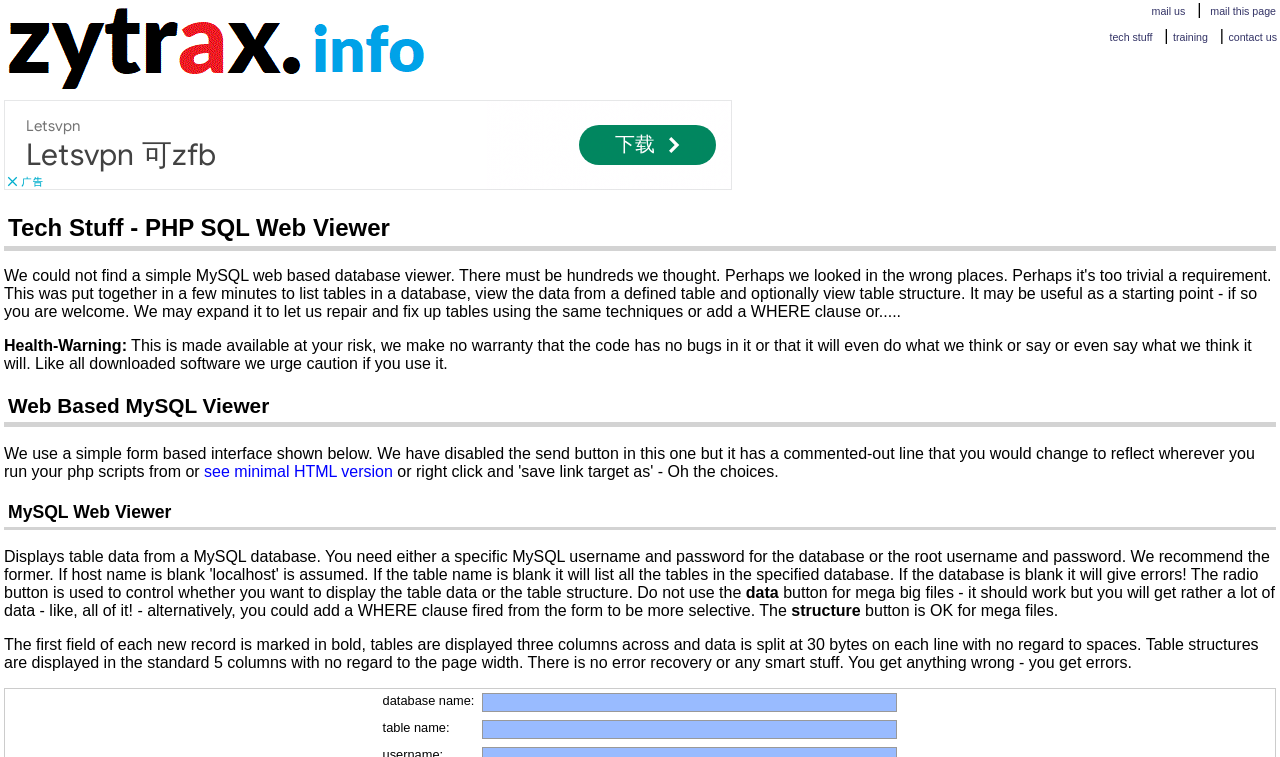Find the bounding box coordinates of the clickable region needed to perform the following instruction: "input database name". The coordinates should be provided as four float numbers between 0 and 1, i.e., [left, top, right, bottom].

[0.377, 0.915, 0.701, 0.94]